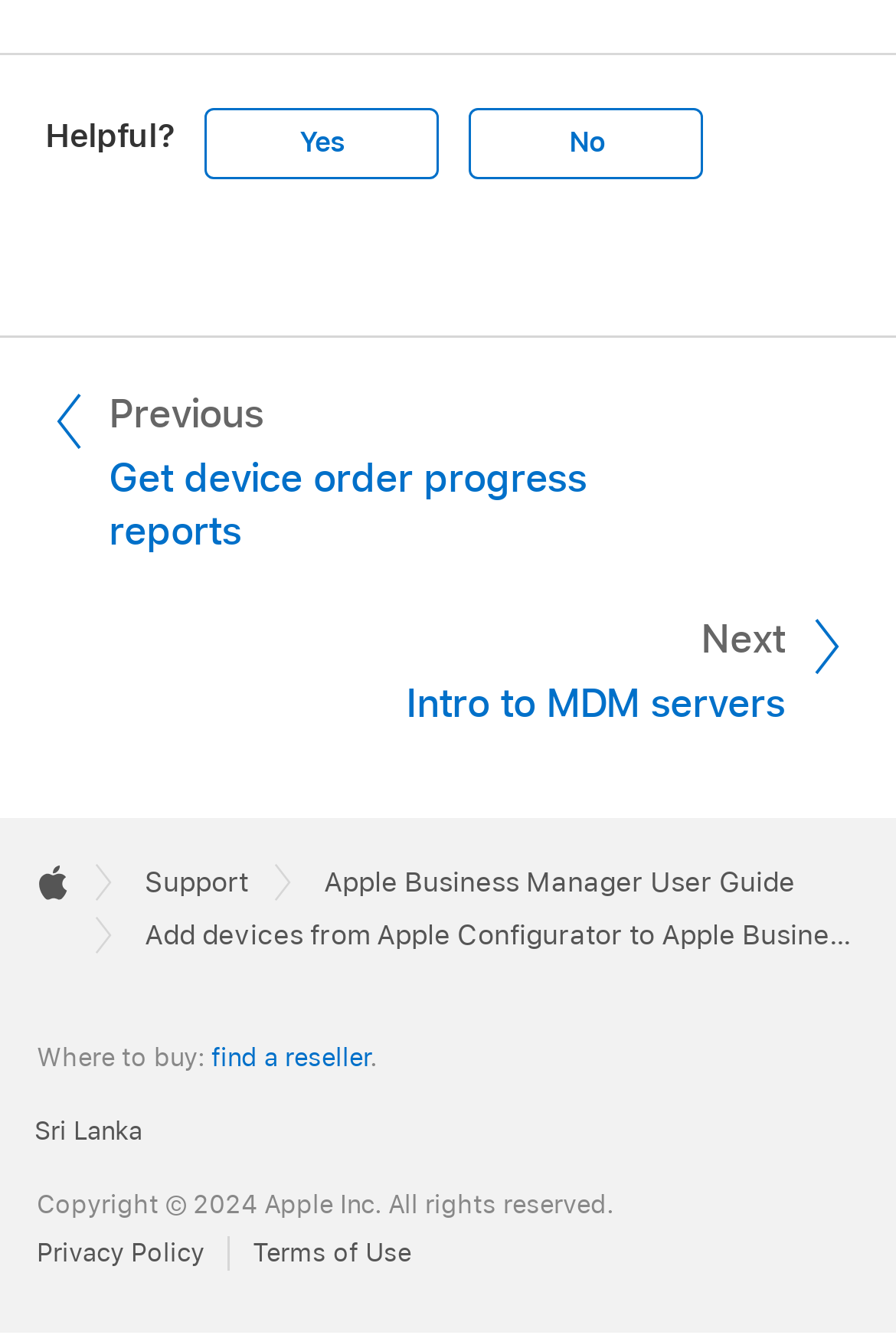Using floating point numbers between 0 and 1, provide the bounding box coordinates in the format (top-left x, top-left y, bottom-right x, bottom-right y). Locate the UI element described here: MENU

None